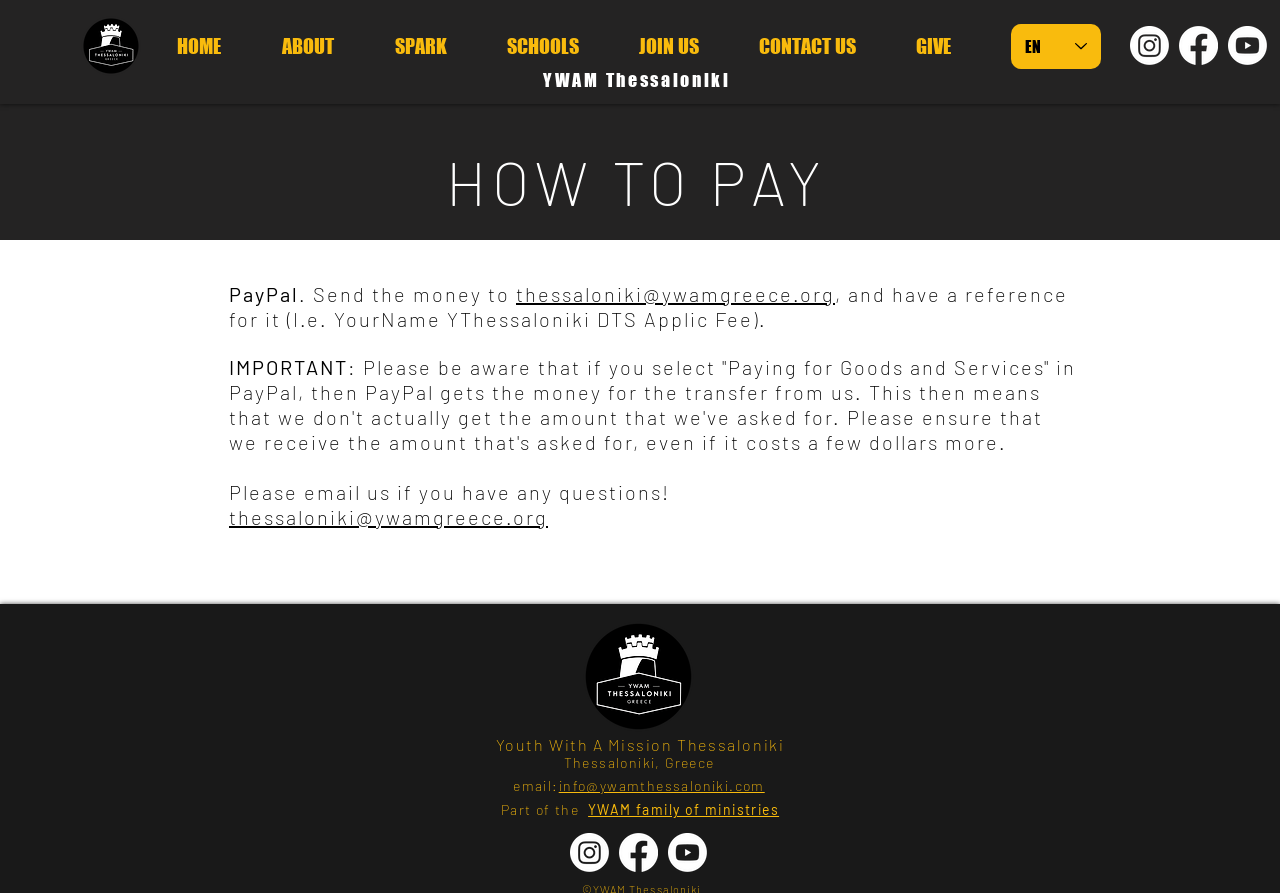How can I pay?
Identify the answer in the screenshot and reply with a single word or phrase.

PayPal